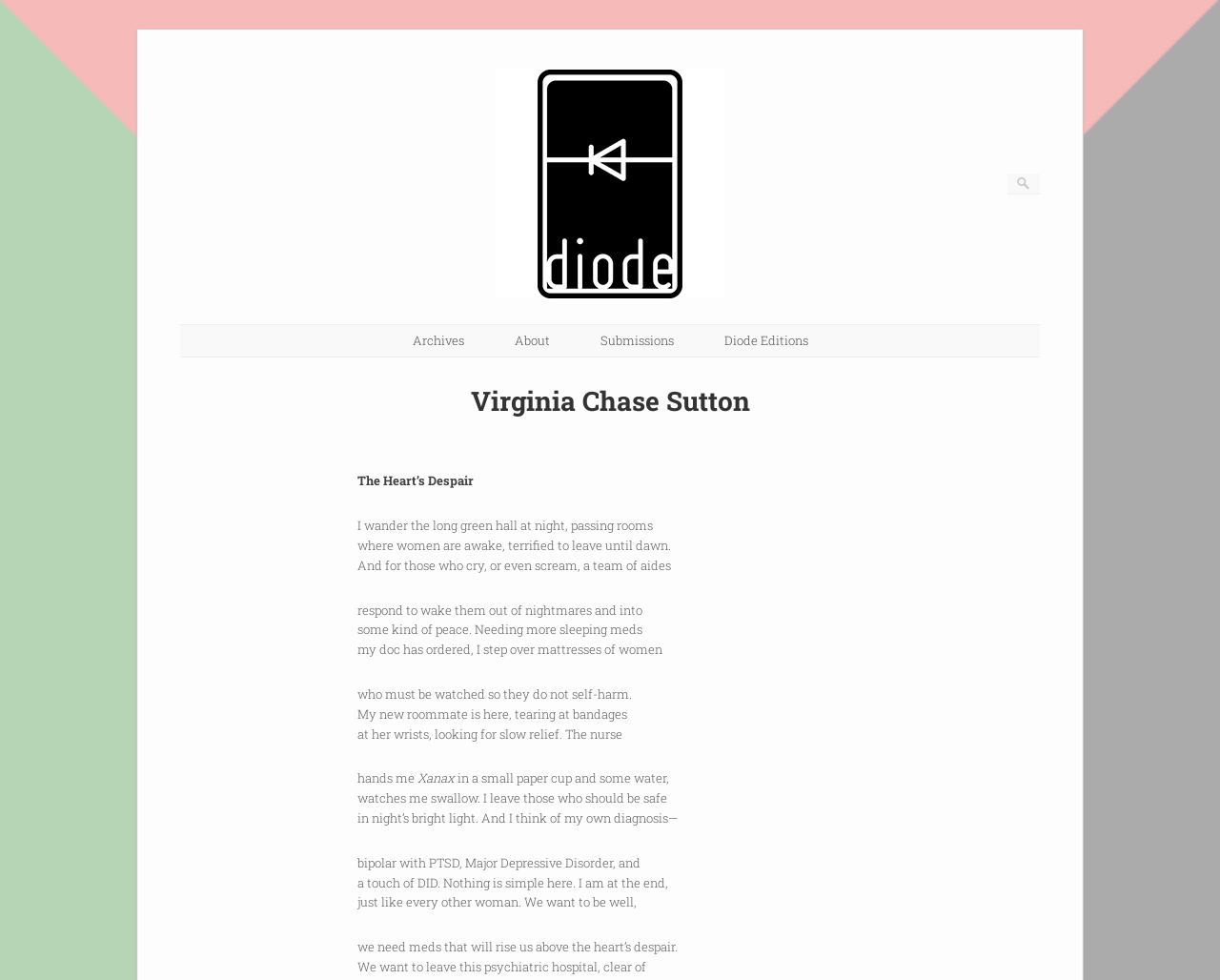Create a full and detailed caption for the entire webpage.

The webpage appears to be a poetry journal featuring a poem titled "The Heart's Despair" by Virginia Chase Sutton. At the top left of the page, there is a link to "Skip to content" and a logo image of "diode poetry journal" with a link to the journal's homepage. On the top right, there is a search bar with a textbox.

Below the search bar, there are five navigation links: "Archives", "About", "Submissions", and "Diode Editions". These links are positioned horizontally, with "Archives" on the left and "Diode Editions" on the right.

The poem "The Heart's Despair" is displayed prominently on the page, with the title "The Heart's Despair" in a larger font size. The poem is divided into 14 stanzas, each with a few lines of text. The text is arranged vertically, with each stanza positioned below the previous one.

The poem's content is a personal and emotional reflection on the speaker's experiences in a psychiatric hospital. The speaker describes the hospital's atmosphere, the women they encounter, and their own struggles with mental health. The poem explores themes of despair, hope, and the need for medication and support.

Throughout the poem, the language is vivid and evocative, with imagery and metaphors used to convey the speaker's emotions and experiences. The tone is introspective and contemplative, with a sense of longing and desperation. Overall, the poem is a powerful and moving exploration of the human experience.